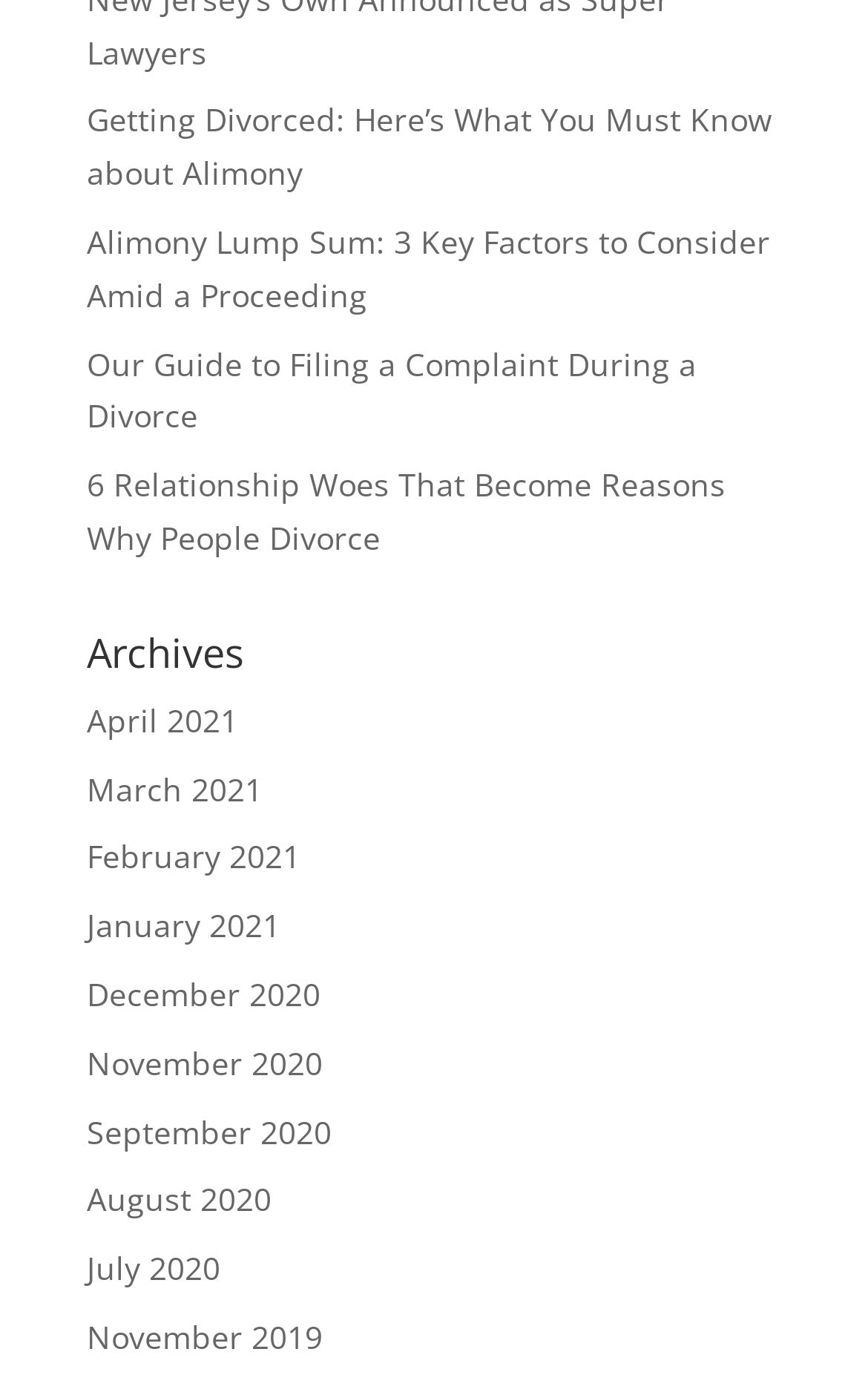Please locate the clickable area by providing the bounding box coordinates to follow this instruction: "Check relationship woes".

[0.1, 0.332, 0.836, 0.401]